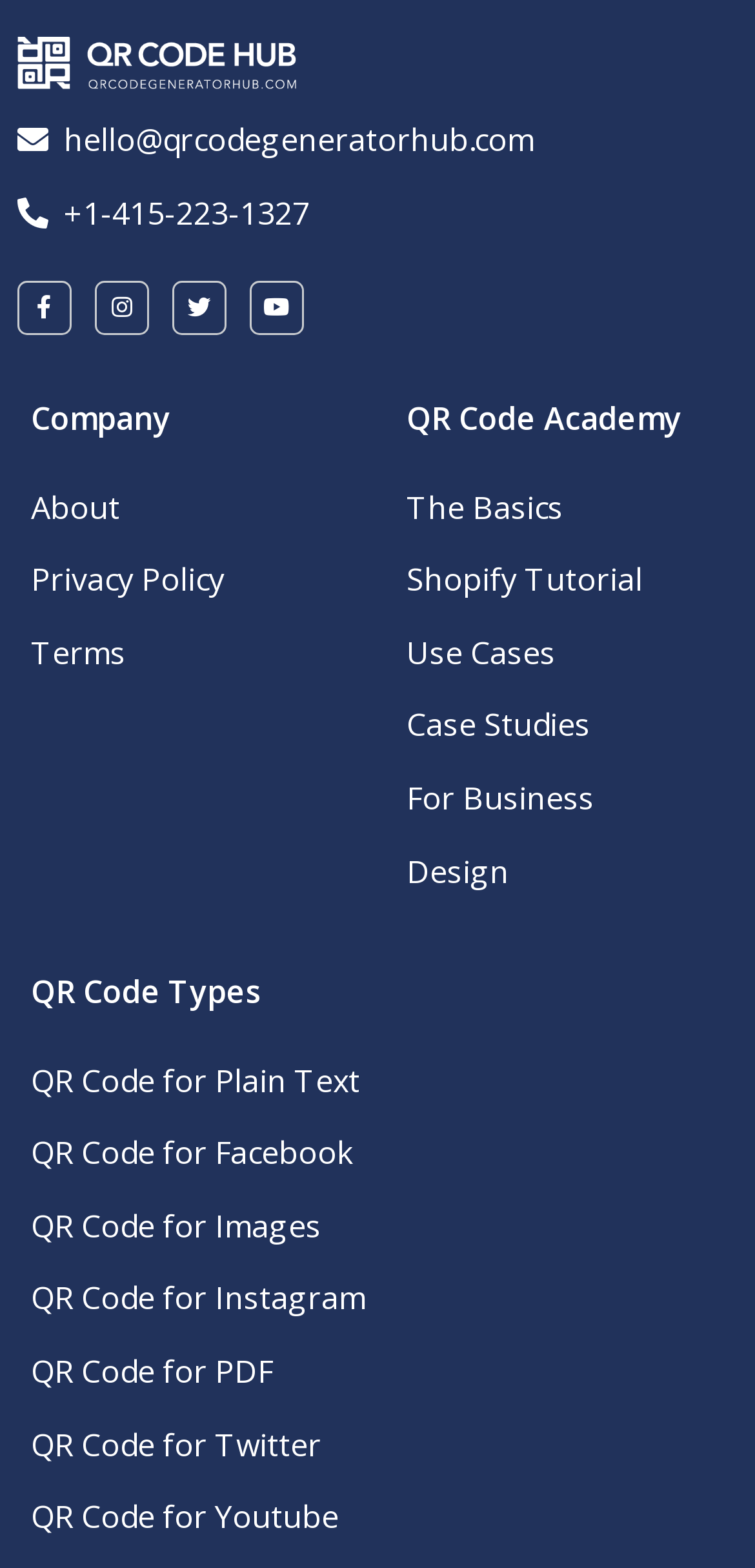Identify the bounding box coordinates of the clickable region to carry out the given instruction: "learn about QR code basics".

[0.538, 0.301, 0.959, 0.347]